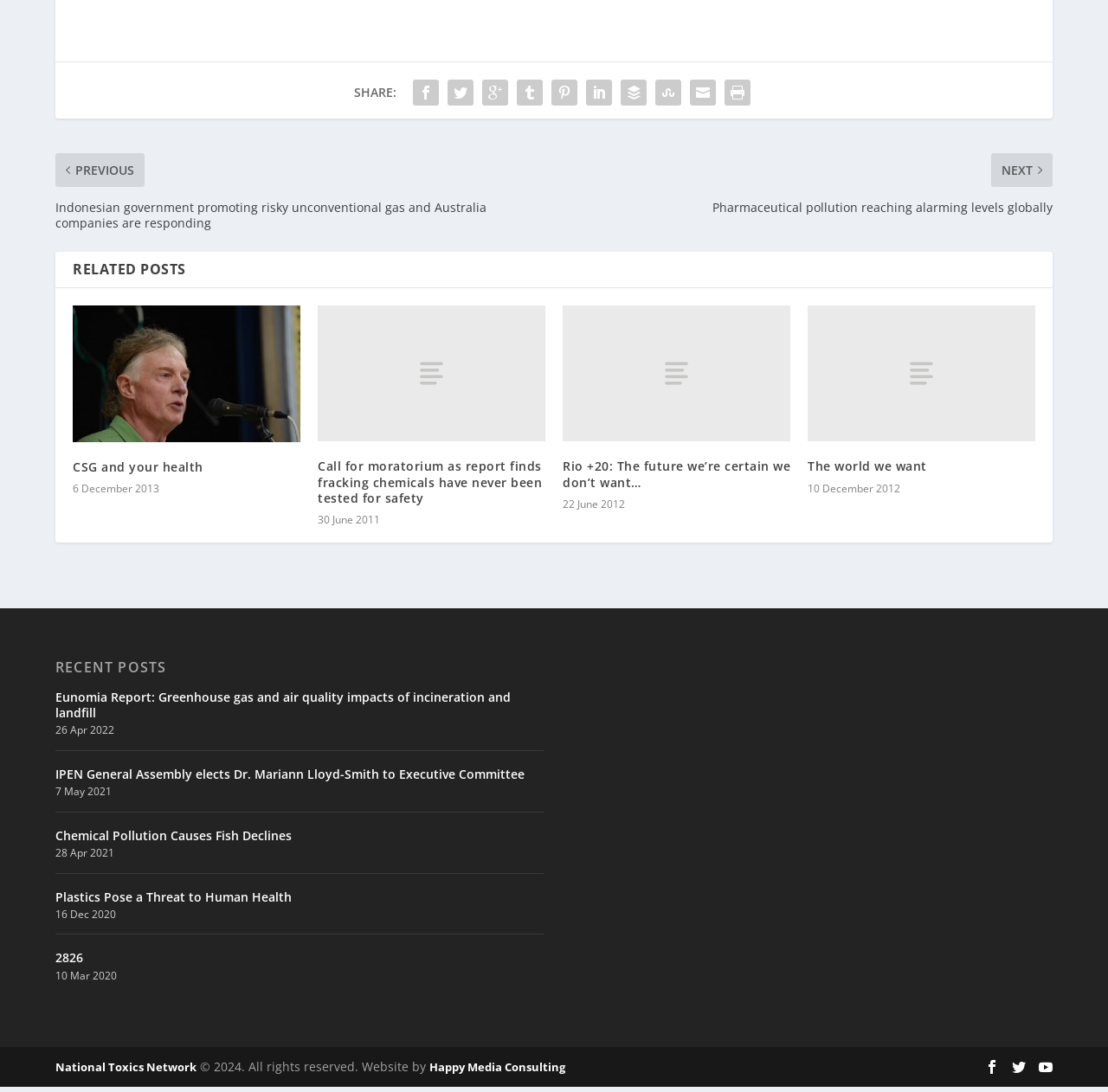What is the name of the organization at the bottom of the webpage?
Please provide a full and detailed response to the question.

The organization 'National Toxics Network' is mentioned at the bottom of the webpage, along with a copyright notice and a link to the website developer, Happy Media Consulting.